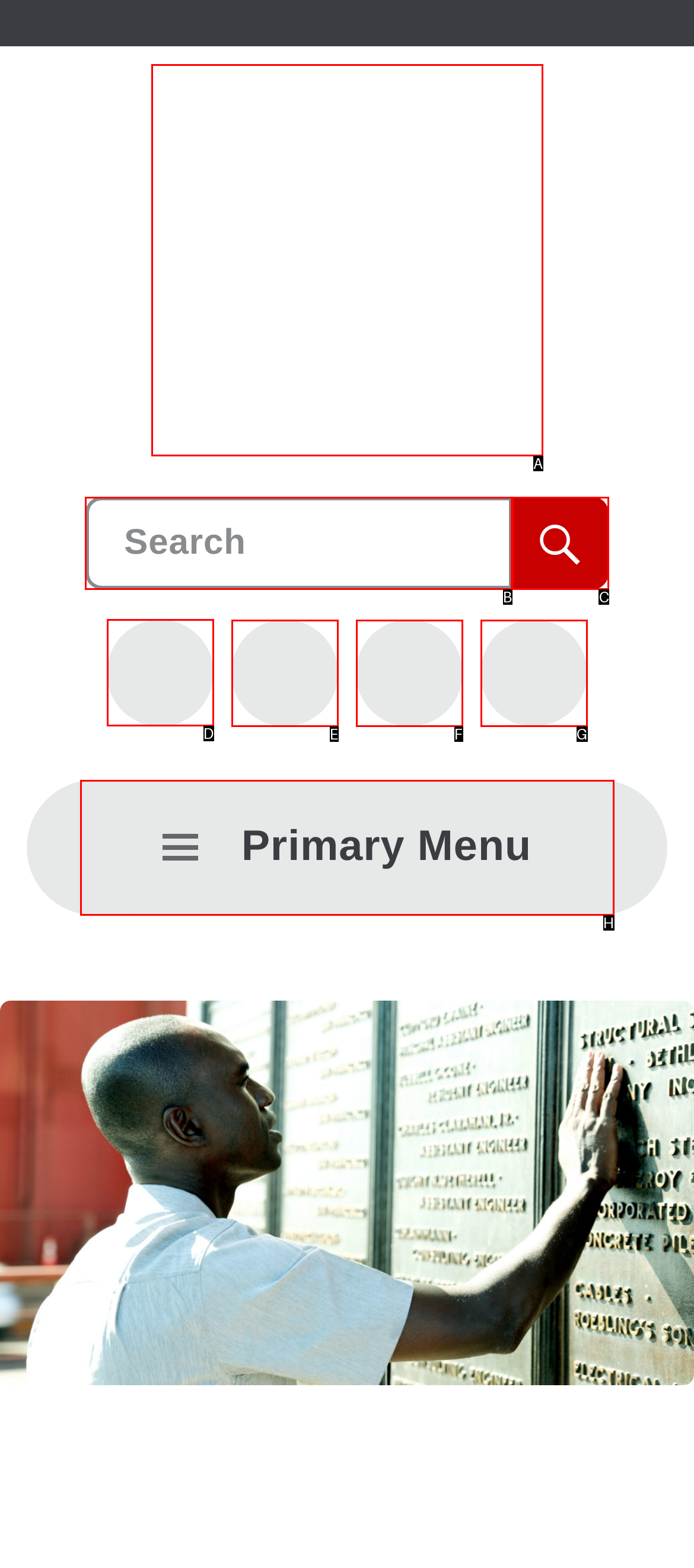Tell me which one HTML element I should click to complete the following instruction: View Custom Terrazzo Piece For Residence project
Answer with the option's letter from the given choices directly.

None